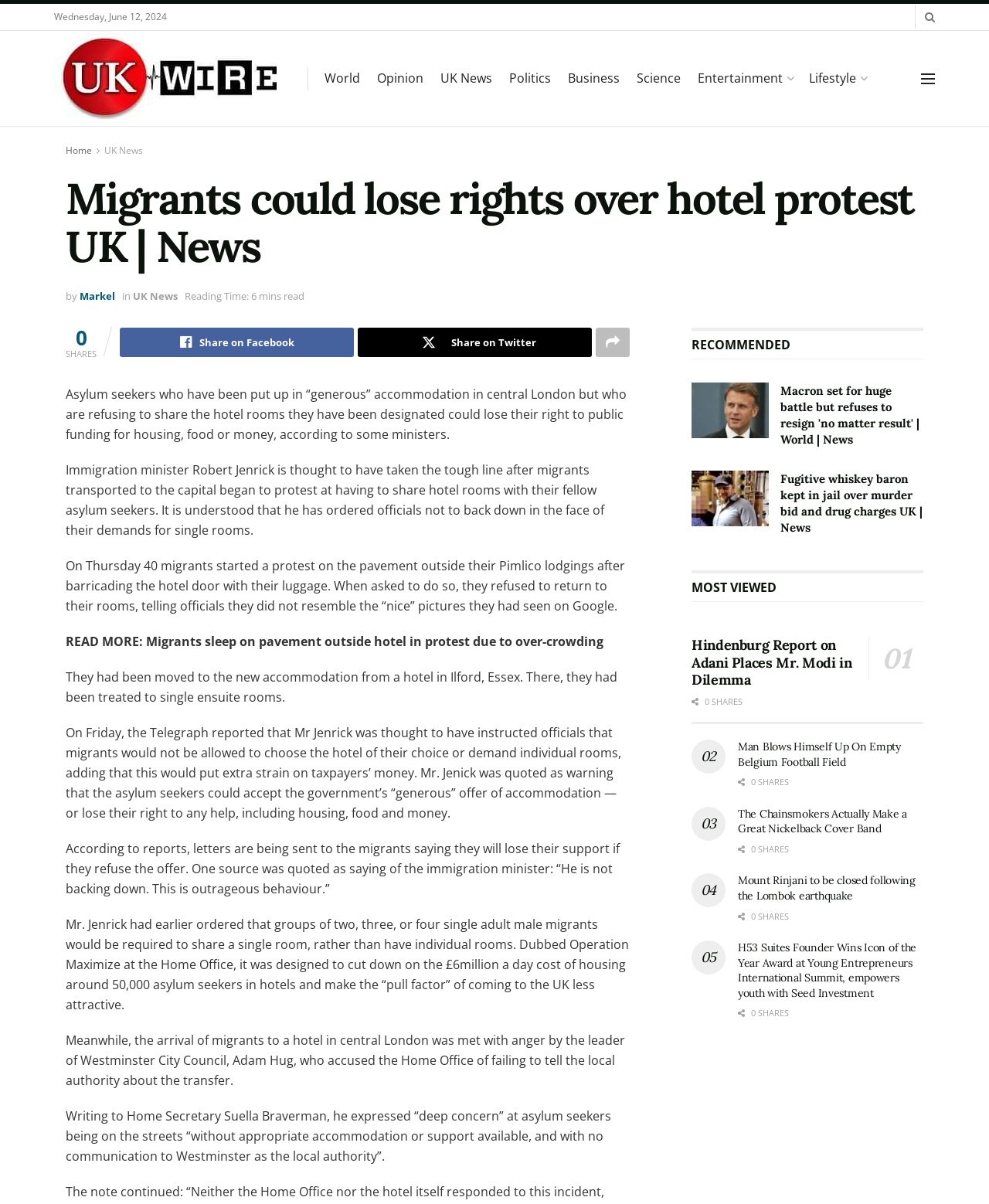Create a detailed summary of the webpage's content and design.

This webpage appears to be a news article from the UK News section, with the title "Migrants could lose rights over hotel protest UK | News". The article discusses asylum seekers who are refusing to share hotel rooms in central London and may lose their right to public funding for housing, food, or money.

At the top of the page, there is a navigation menu with links to various sections, including World, Opinion, UK News, Politics, Business, Science, Entertainment, and Lifestyle. Below this, there is a heading with the title of the article, accompanied by the author's name, "Markel", and a link to the UK News section.

The main content of the article is divided into several paragraphs, with a reading time of 6 minutes indicated at the top. The text describes the situation with asylum seekers in central London, including a protest outside a hotel in Pimlico, and quotes from Immigration Minister Robert Jenrick and Westminster City Council leader Adam Hug.

On the right-hand side of the page, there is a section with recommended articles, each with a heading, a brief summary, and an image. These articles appear to be related to current events and news.

Below the main article, there is a section with the most viewed articles, each with a heading, a brief summary, and an image. These articles cover a range of topics, including politics, crime, and entertainment.

Throughout the page, there are various social media links and buttons, allowing users to share the article on Facebook, Twitter, and other platforms.